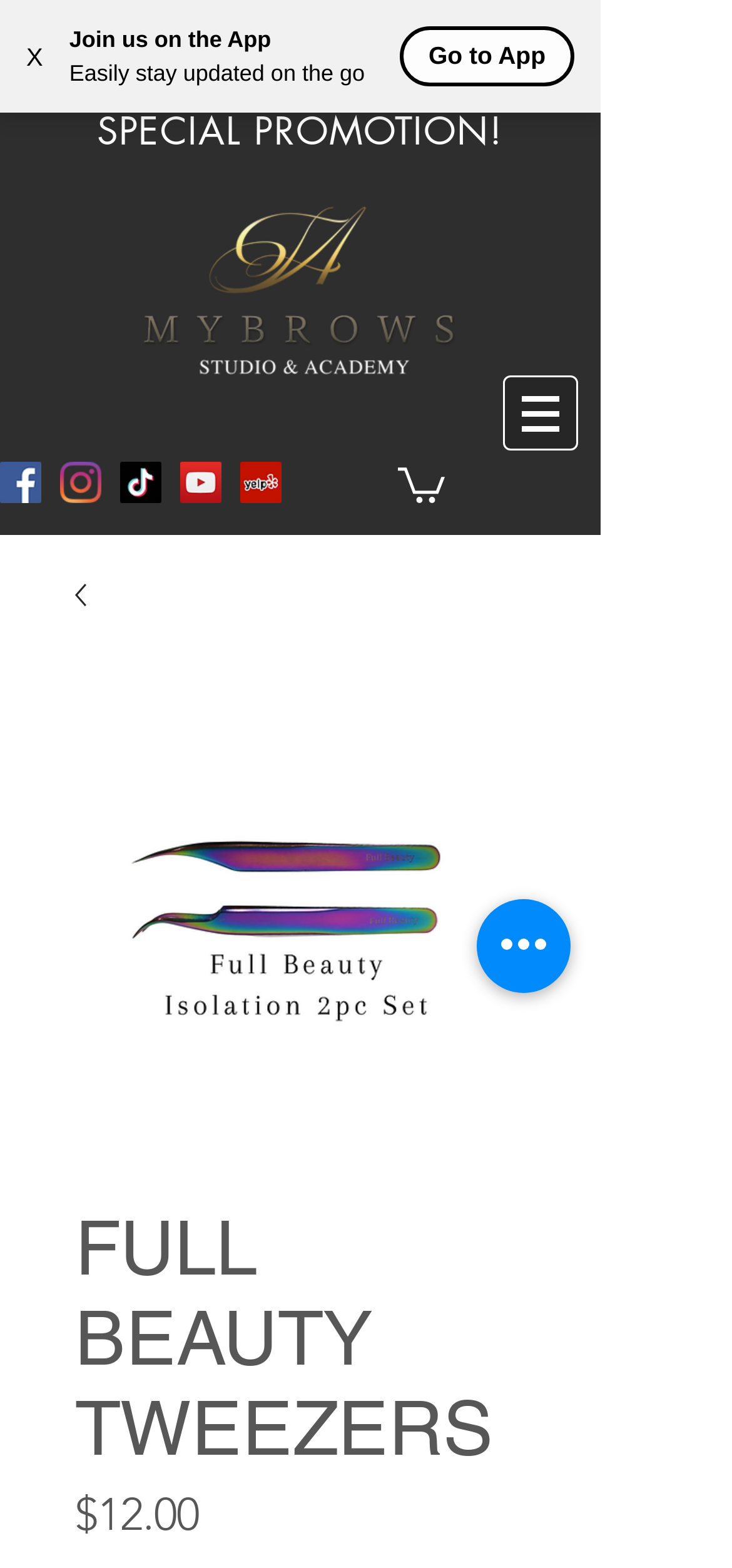Please use the details from the image to answer the following question comprehensively:
How many social media links are there?

I counted the number of link elements with image children under the list element with the description 'Social Bar'. There are 5 links: facebook, instagram, TikTok, YouTube, and Yelp Social Icon.